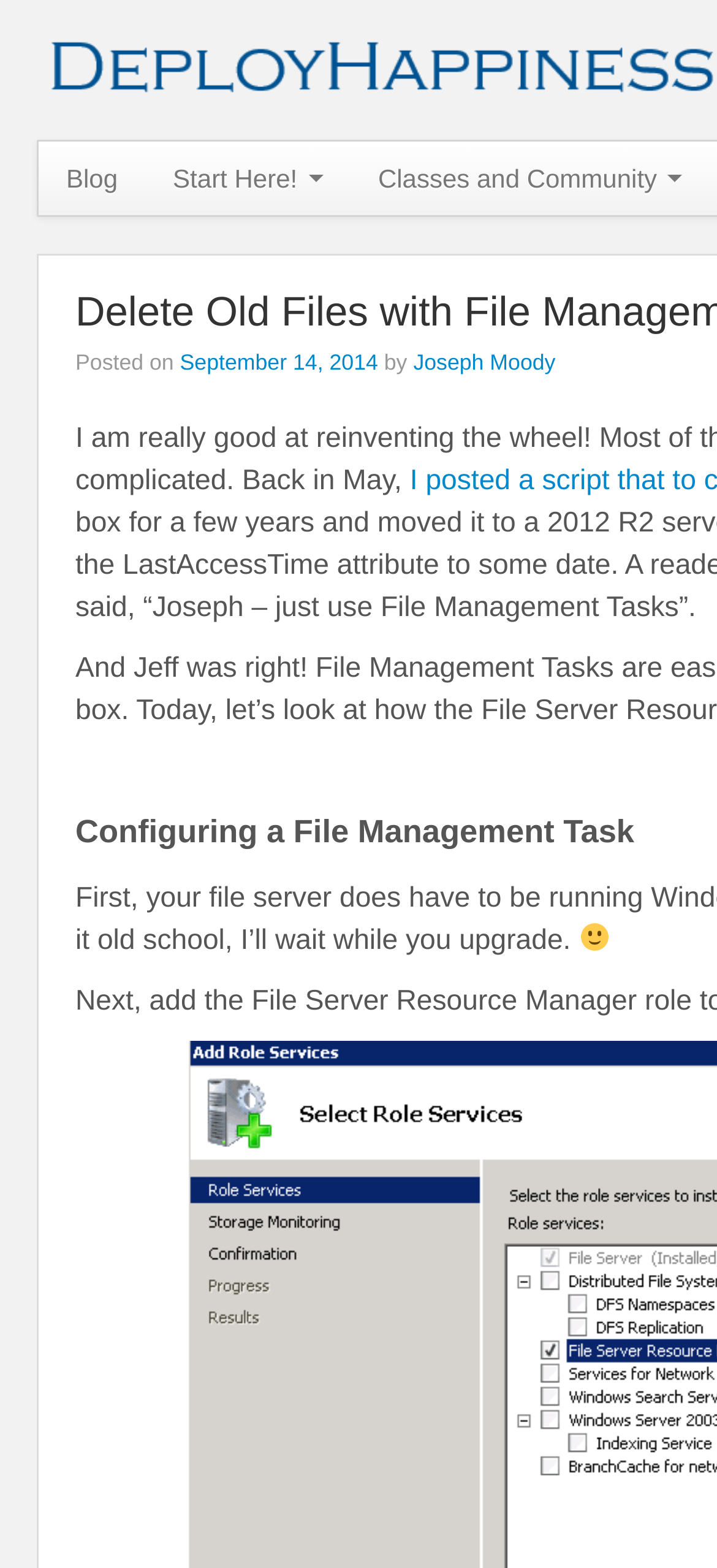What is the date of the post?
Based on the content of the image, thoroughly explain and answer the question.

I found the date of the post by looking at the link 'September 14, 2014' which is preceded by the text 'Posted on'.